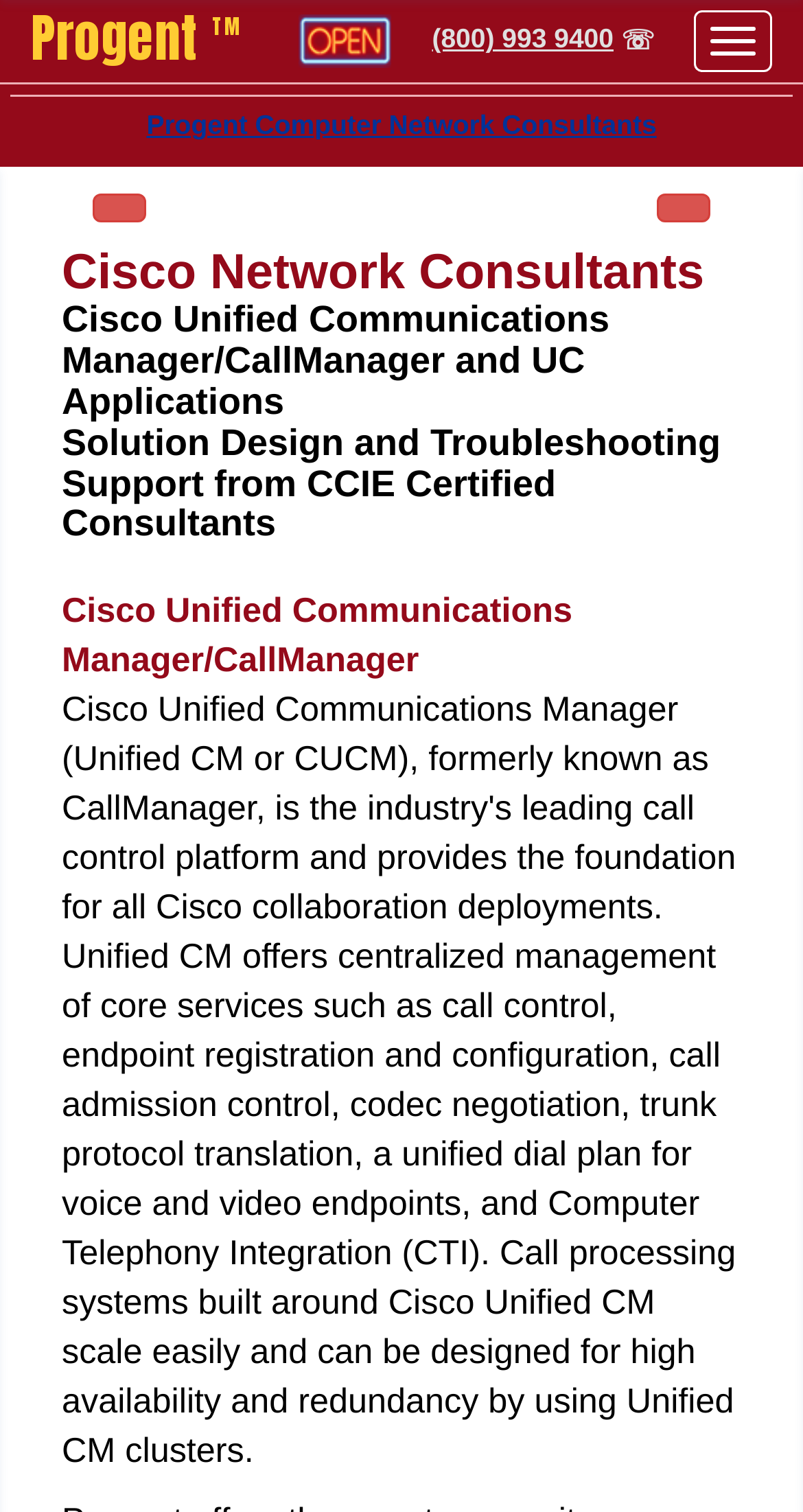What is the phone number?
Ensure your answer is thorough and detailed.

The phone number is (800) 993 9400, which is provided as a link on the webpage, accompanied by a phone icon.